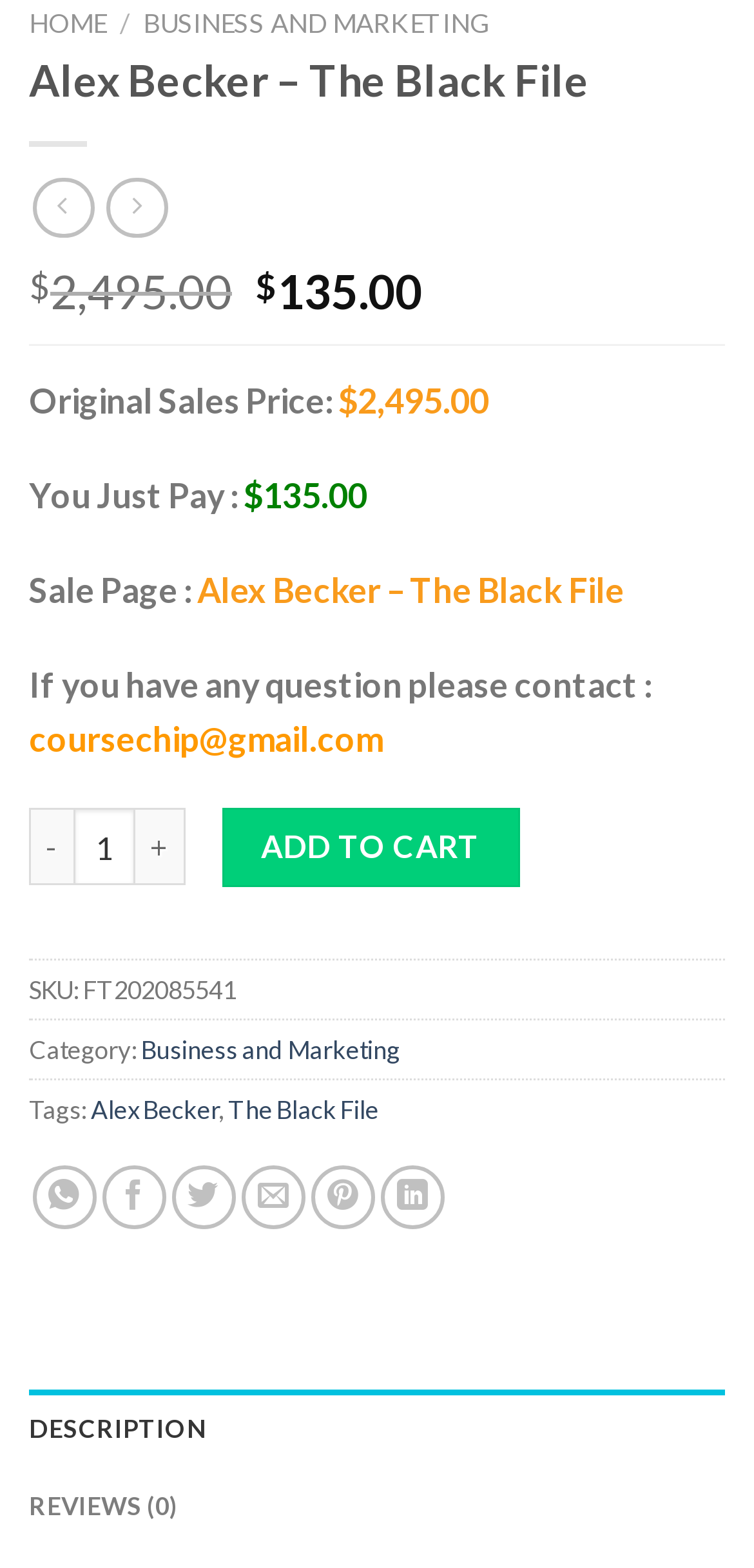Locate the bounding box coordinates of the element you need to click to accomplish the task described by this instruction: "Click the 'HOME' link".

[0.038, 0.005, 0.141, 0.025]